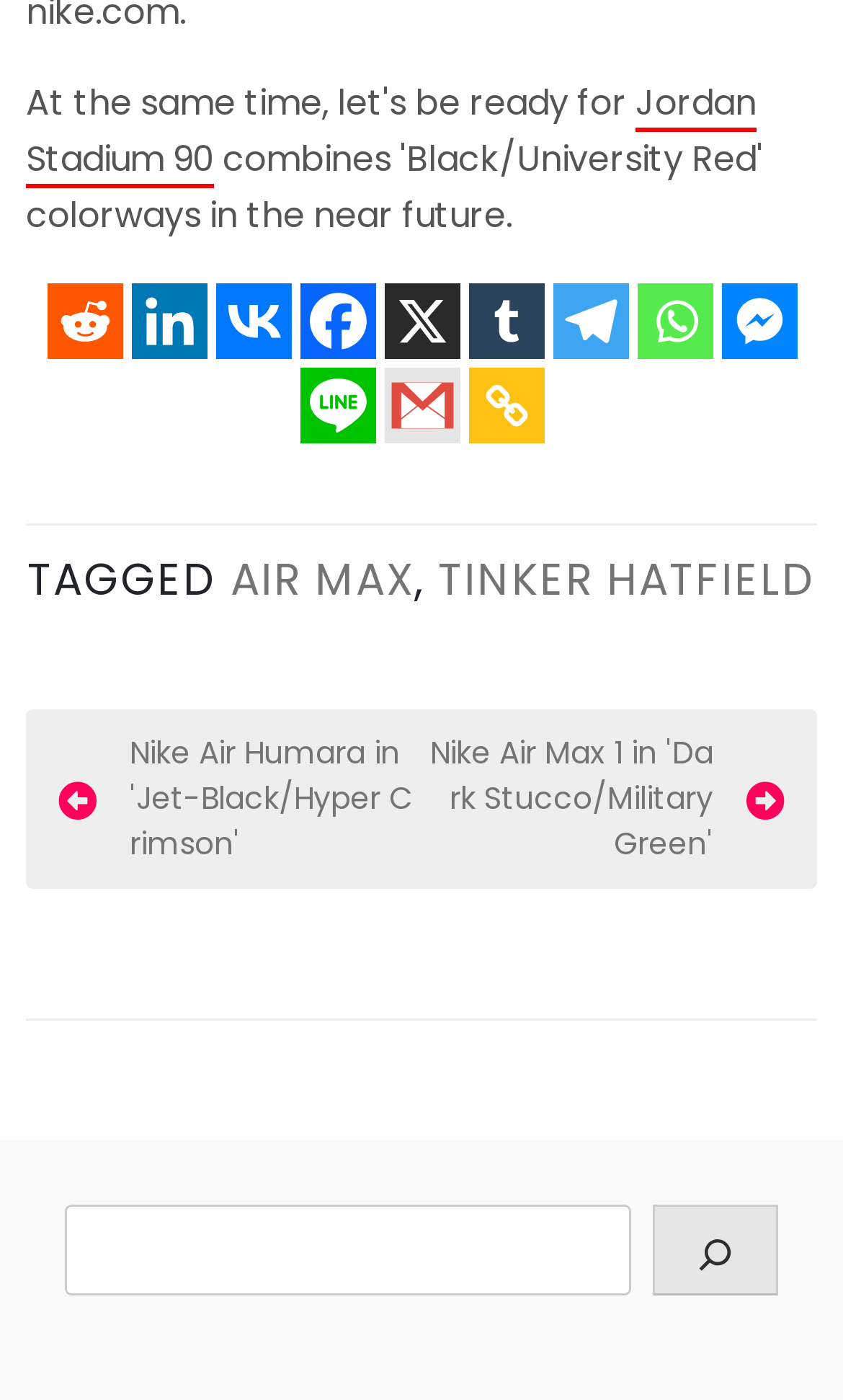What is the text above the 'Posts' navigation?
Using the visual information, respond with a single word or phrase.

TAGGED